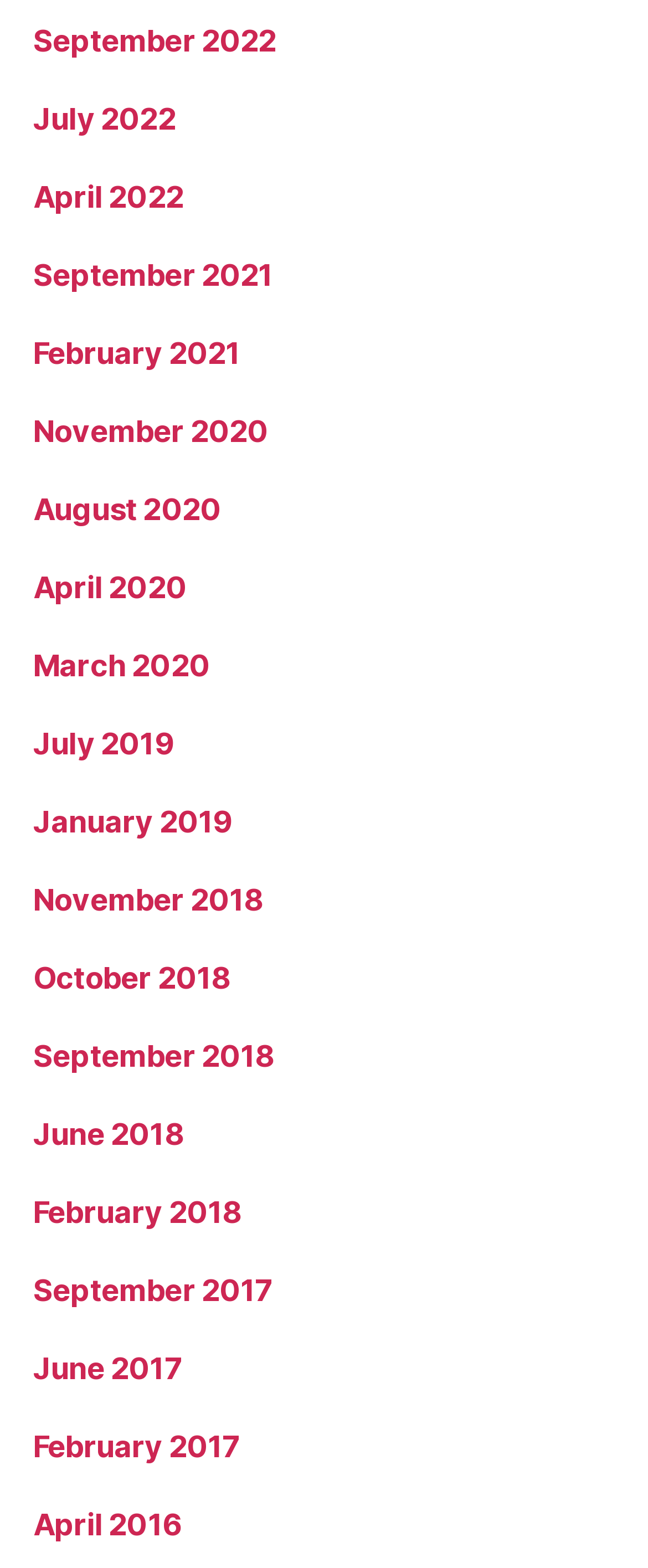What is the earliest year listed?
Using the image, answer in one word or phrase.

2016